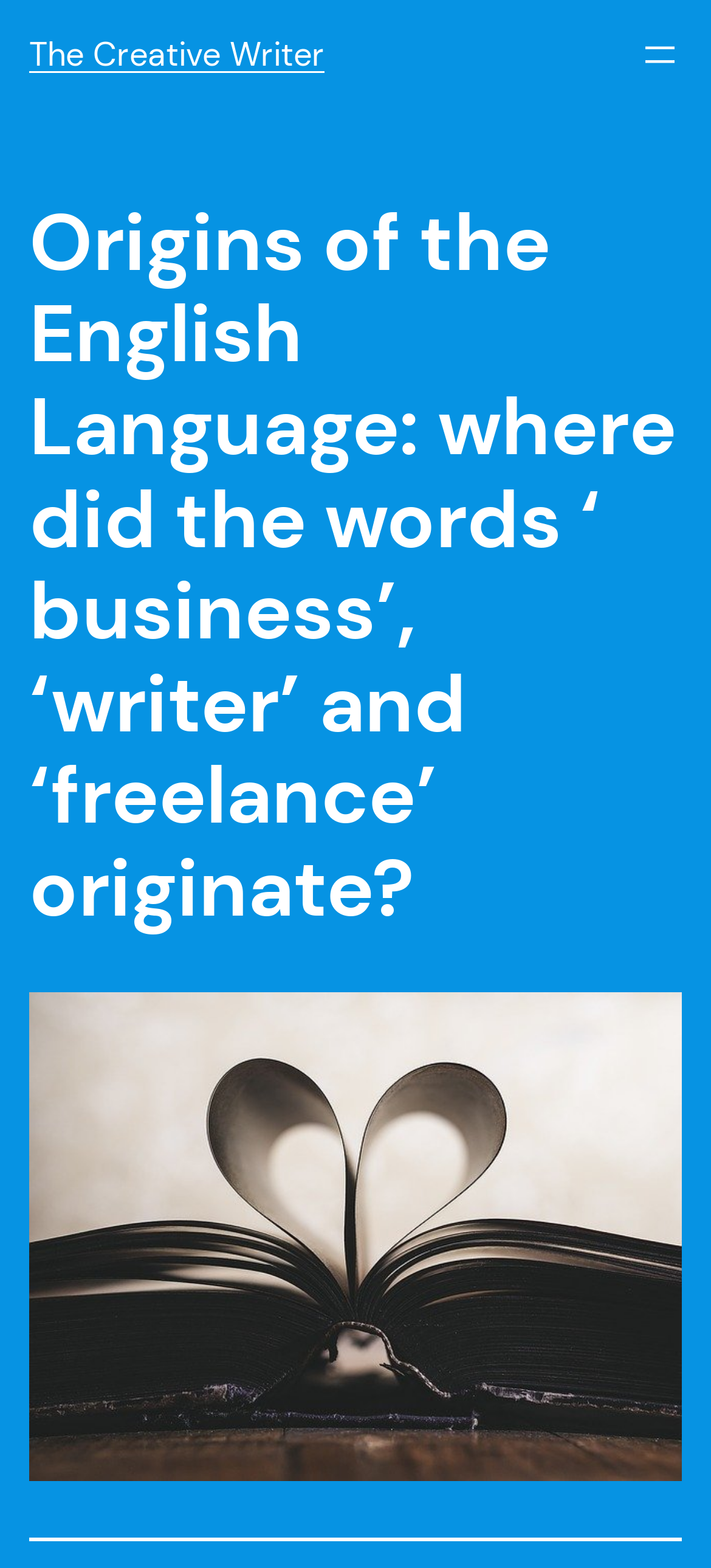Using the provided element description: "aria-label="Open menu"", determine the bounding box coordinates of the corresponding UI element in the screenshot.

[0.897, 0.021, 0.959, 0.049]